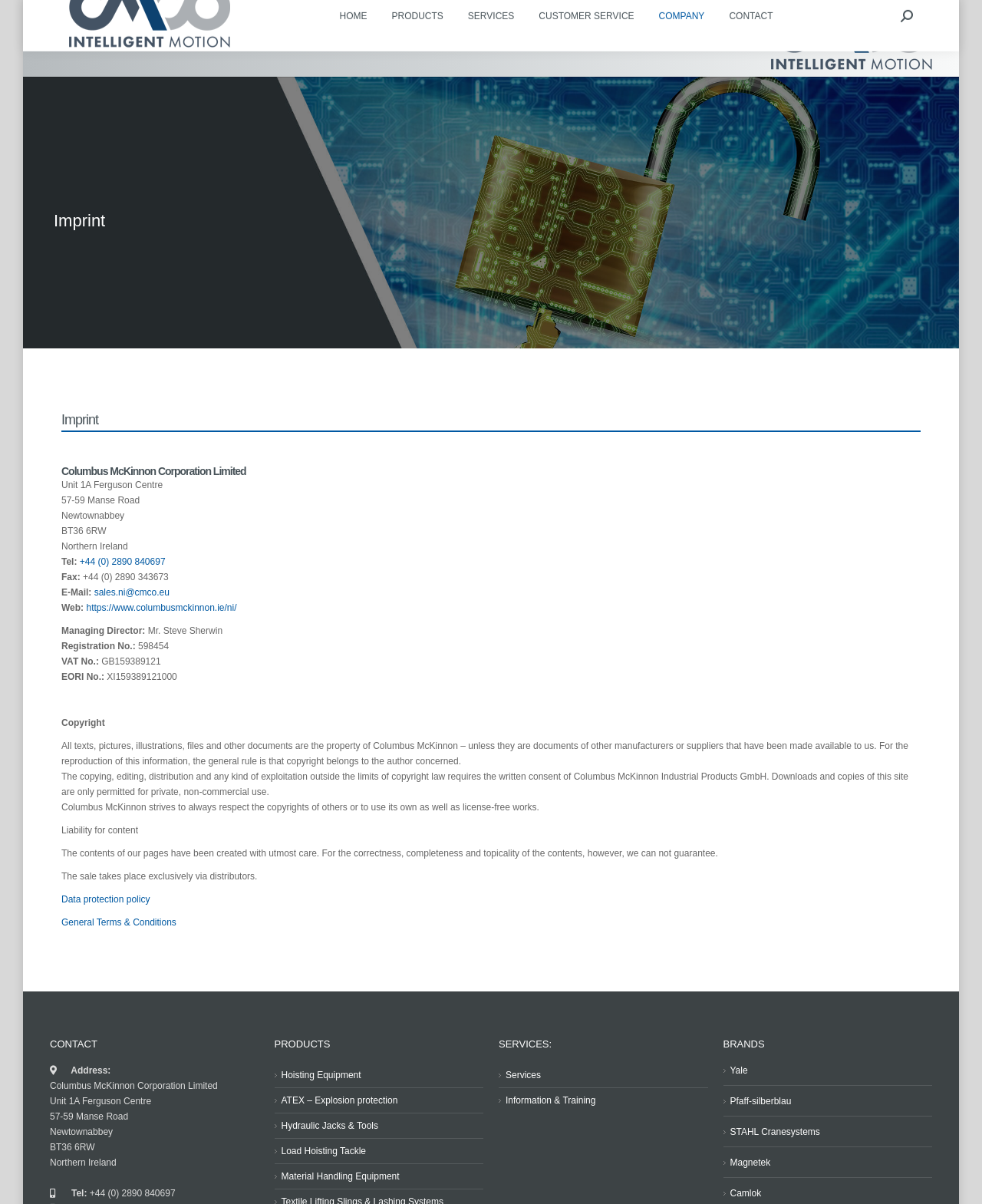Specify the bounding box coordinates of the area that needs to be clicked to achieve the following instruction: "Click HOME".

[0.047, 0.015, 0.081, 0.048]